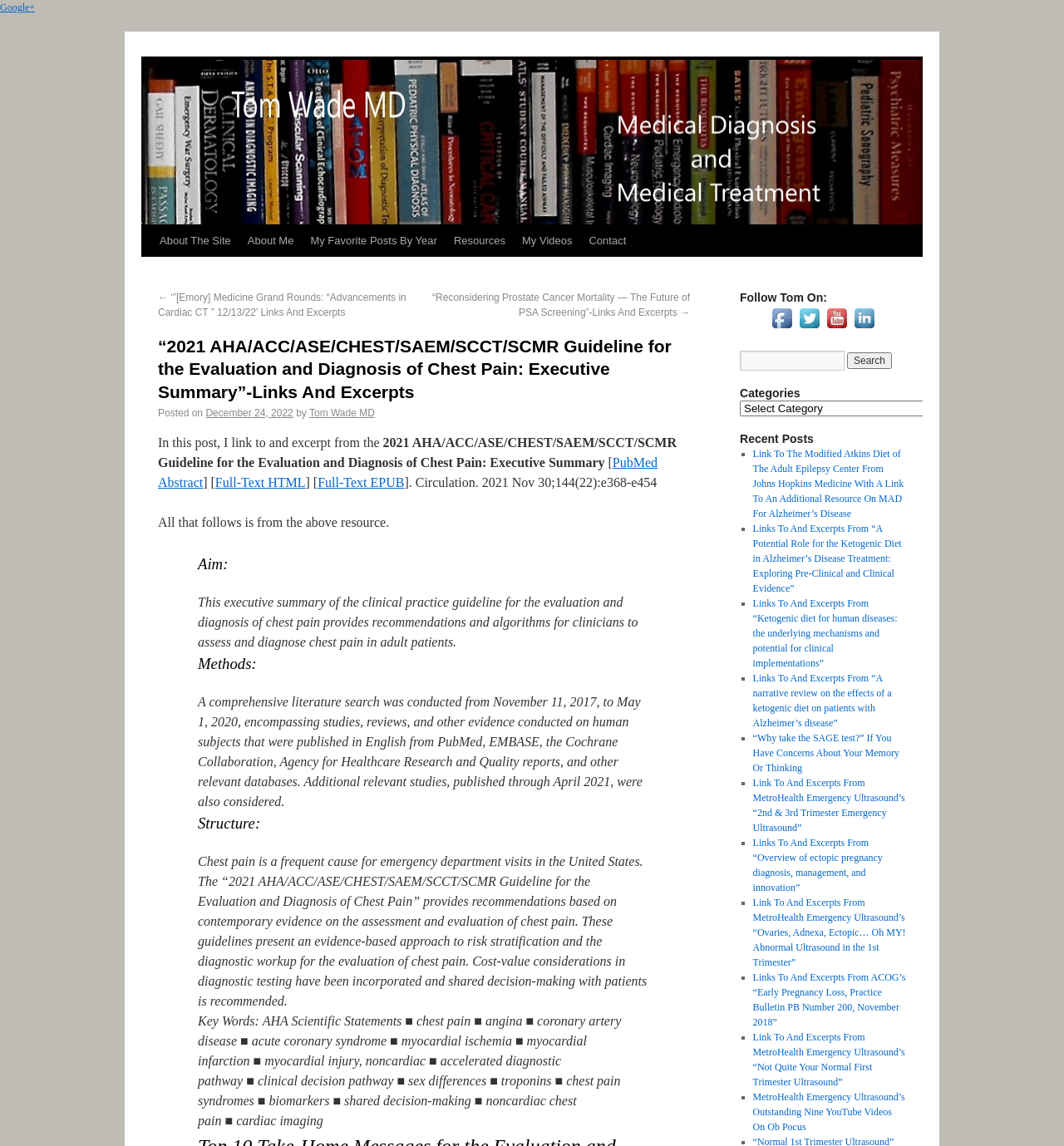Can you provide the bounding box coordinates for the element that should be clicked to implement the instruction: "Click on the 'About The Site' link"?

[0.142, 0.197, 0.225, 0.224]